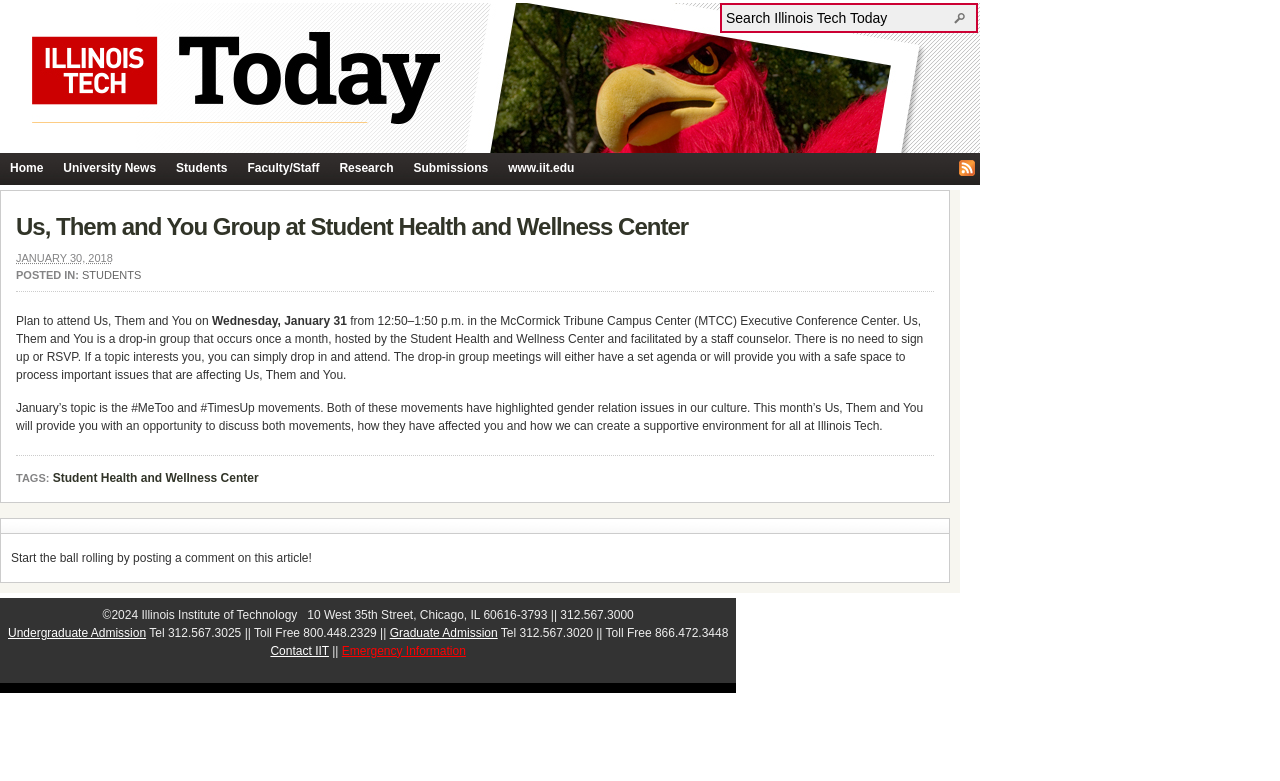What is the frequency of the Us, Them and You group meetings? Based on the screenshot, please respond with a single word or phrase.

Once a month